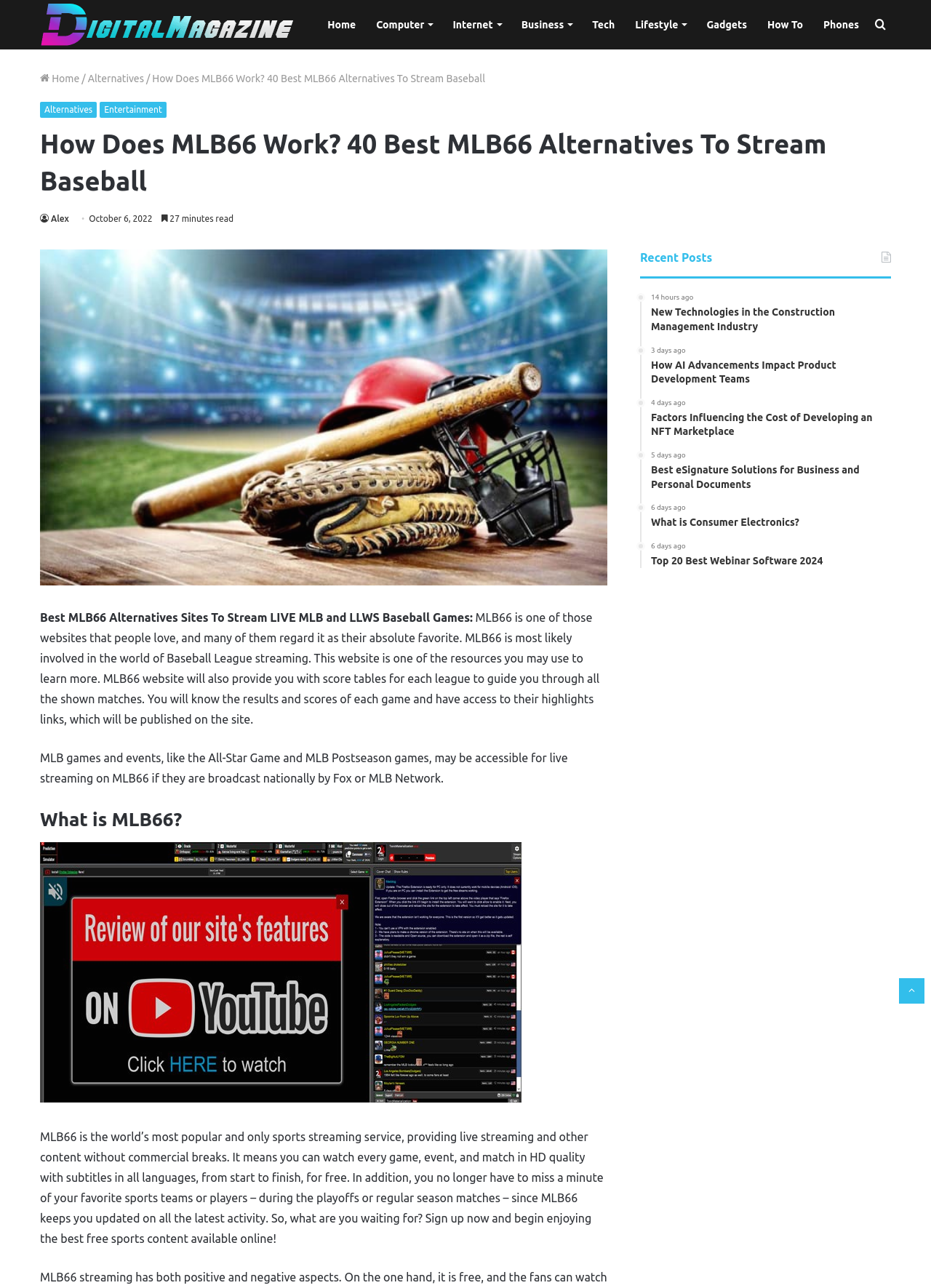Please analyze the image and provide a thorough answer to the question:
What type of content is available on MLB66?

According to the text, MLB66 provides live streaming of baseball games and events, including the All-Star Game and MLB Postseason games, as well as score tables and highlights links.